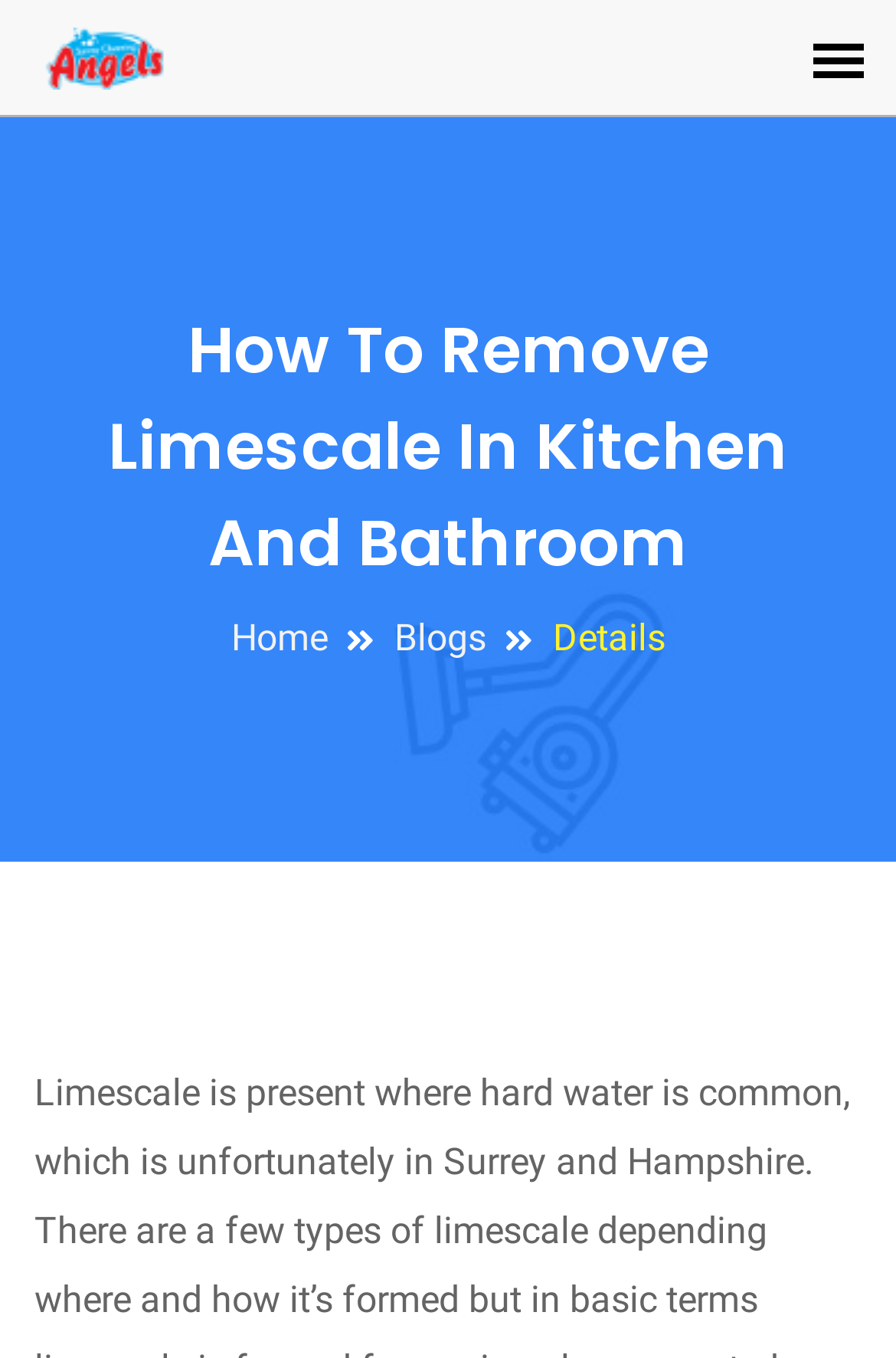Please determine the bounding box coordinates for the UI element described here. Use the format (top-left x, top-left y, bottom-right x, bottom-right y) with values bounded between 0 and 1: alt="logo"

[0.038, 0.017, 0.295, 0.068]